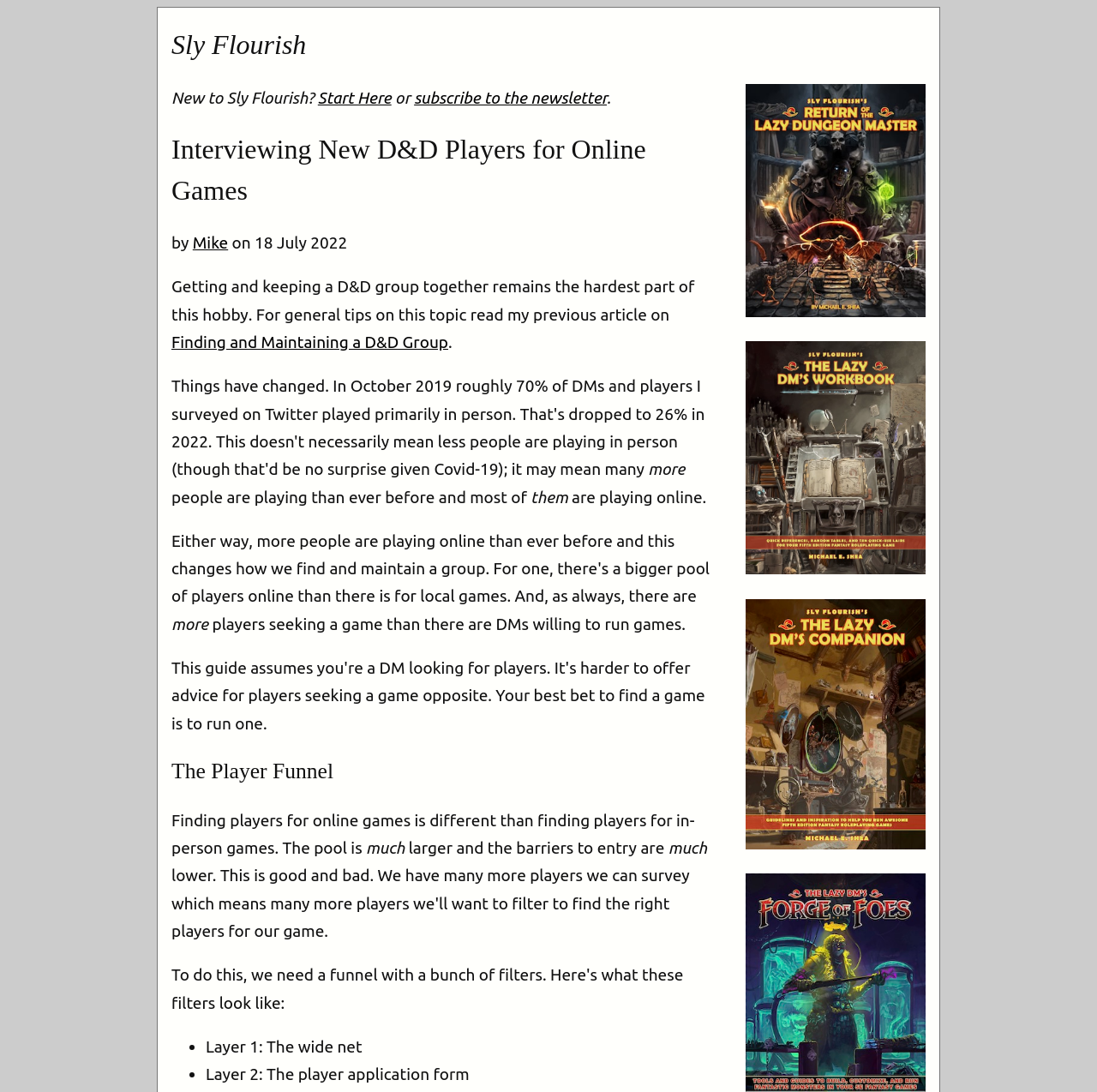Determine the main text heading of the webpage and provide its content.

Interviewing New D&D Players for Online Games